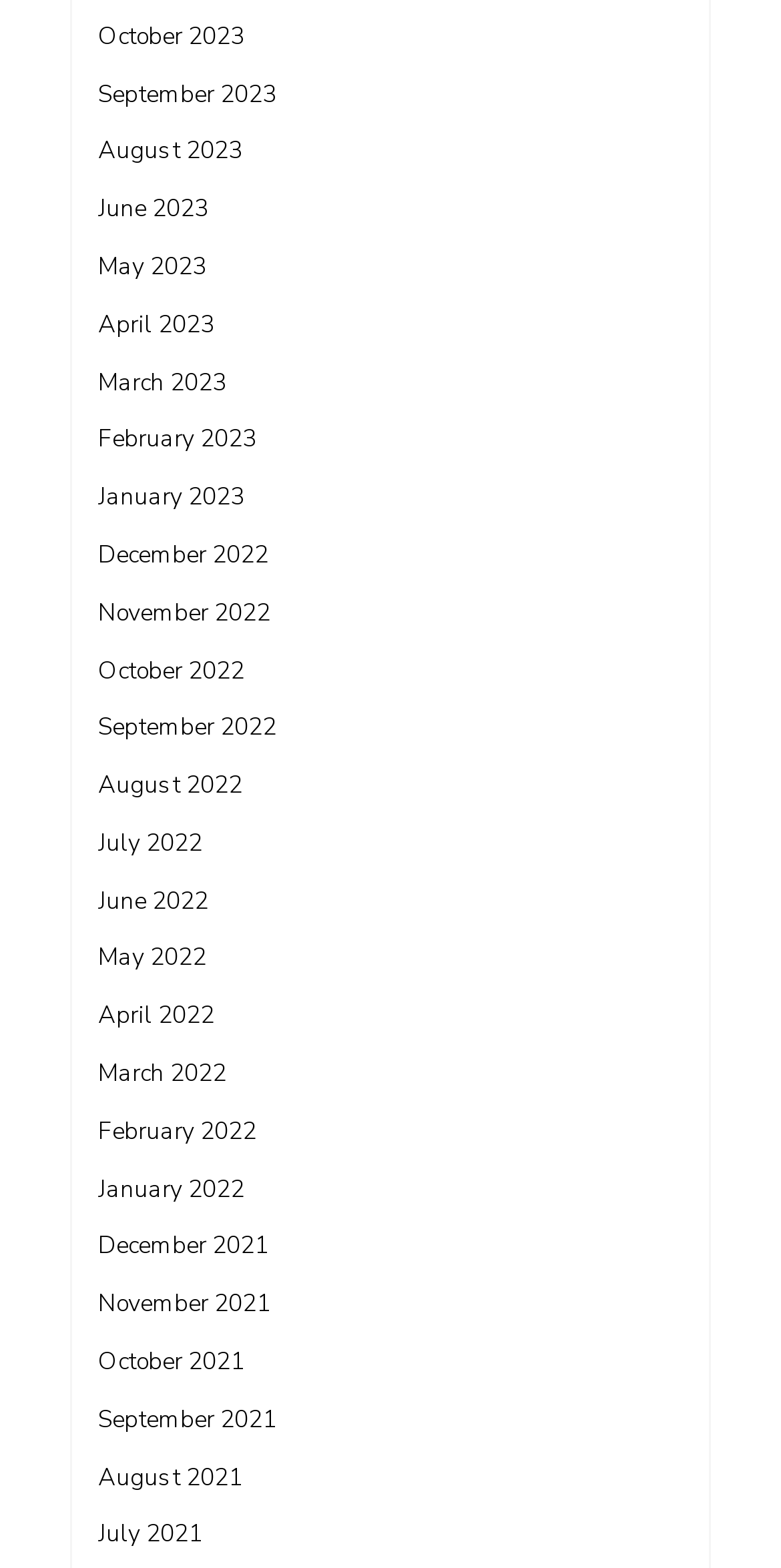Pinpoint the bounding box coordinates of the clickable element needed to complete the instruction: "check November 2022". The coordinates should be provided as four float numbers between 0 and 1: [left, top, right, bottom].

[0.126, 0.38, 0.346, 0.4]